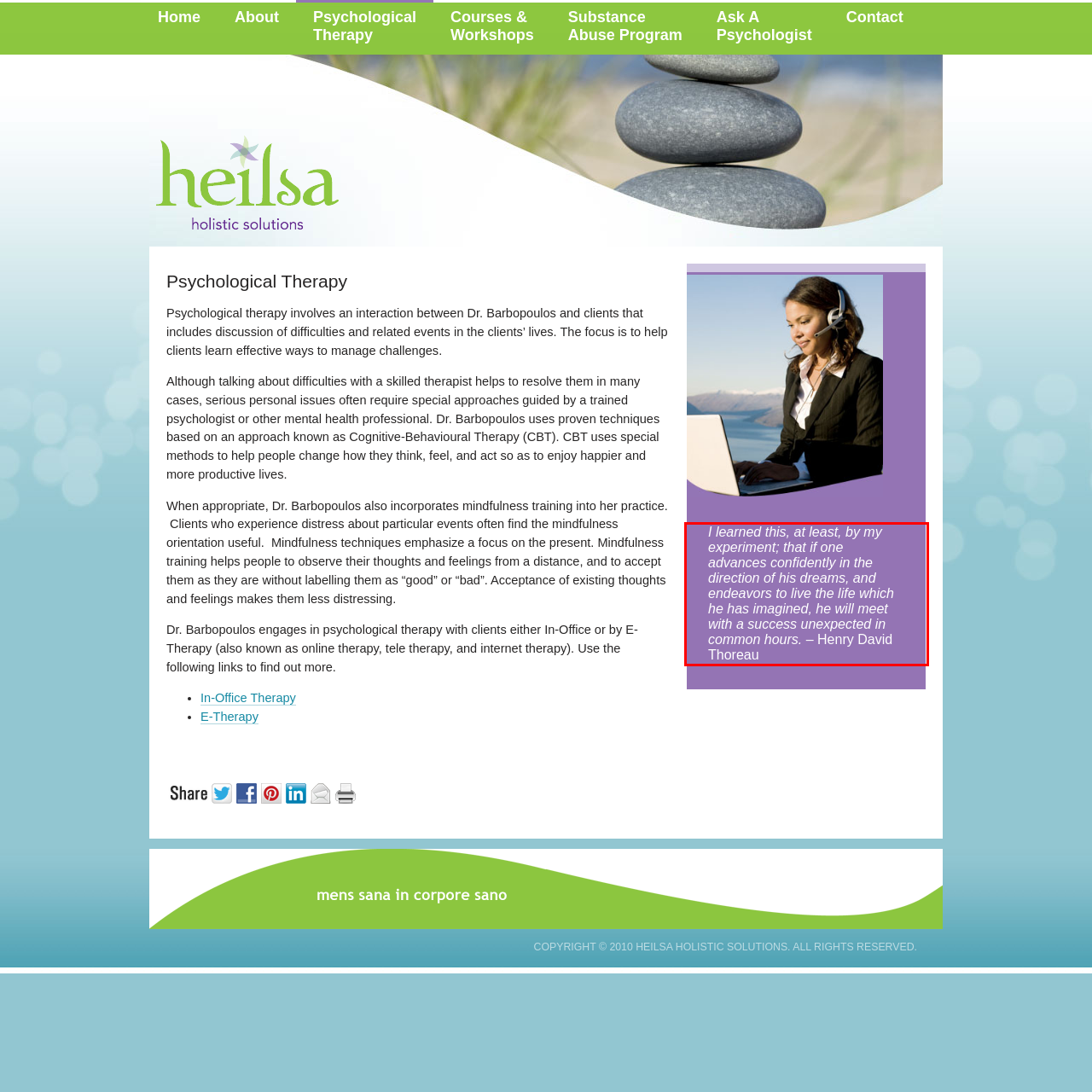You have a webpage screenshot with a red rectangle surrounding a UI element. Extract the text content from within this red bounding box.

I learned this, at least, by my experiment; that if one advances confidently in the direction of his dreams, and endeavors to live the life which he has imagined, he will meet with a success unexpected in common hours. – Henry David Thoreau